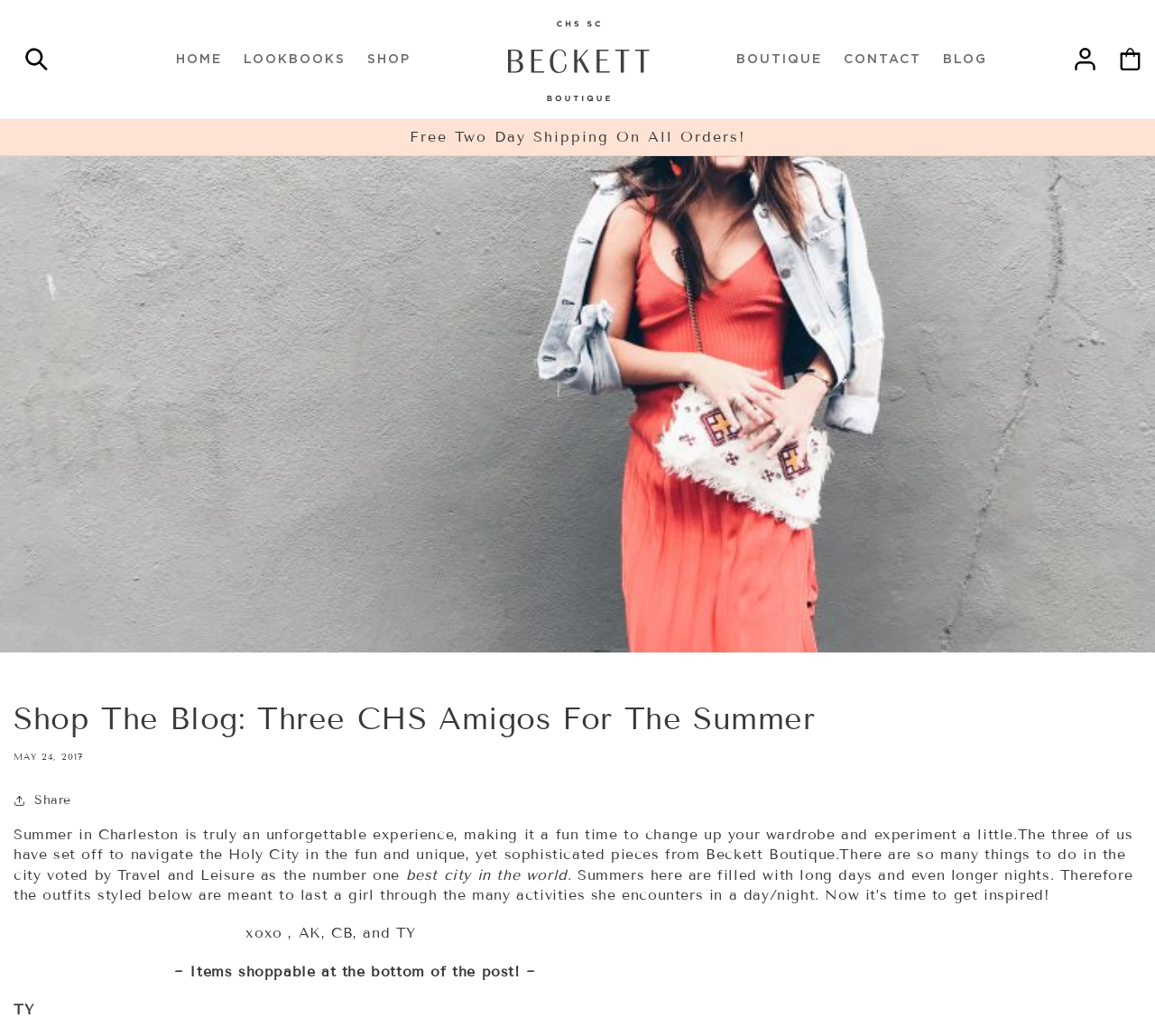Provide a short answer to the following question with just one word or phrase: What is the number one city in the world according to Travel and Leisure?

Charleston